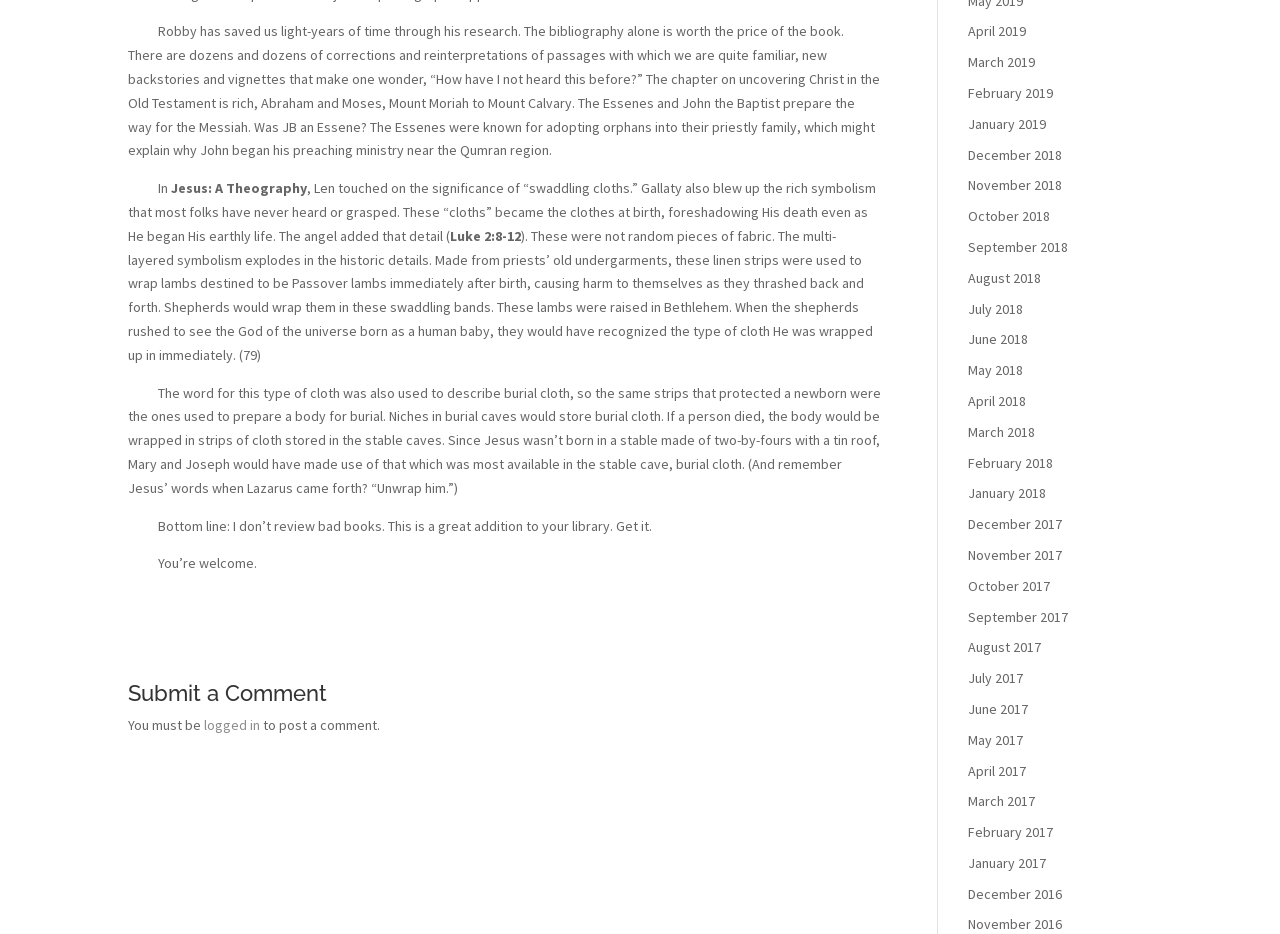What is the format of the archives?
Answer the question with as much detail as you can, using the image as a reference.

The archives are organized in a format of monthly links, with each link representing a month and year, such as 'April 2019', 'March 2019', and so on.